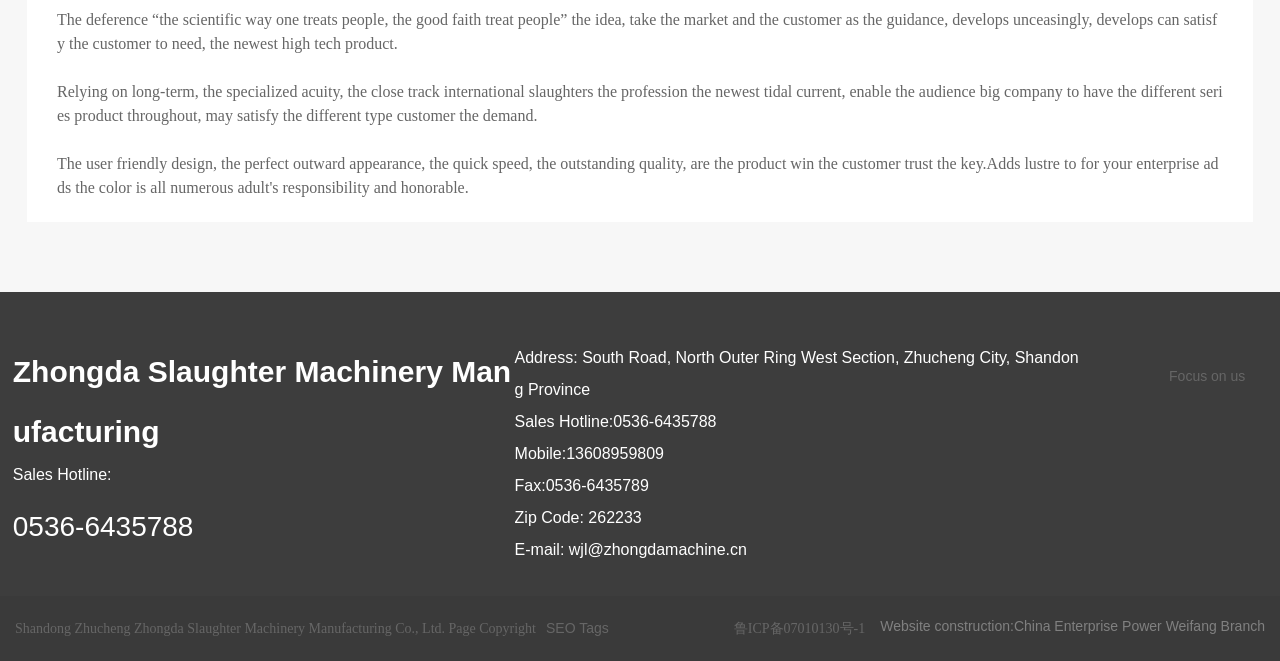Please mark the clickable region by giving the bounding box coordinates needed to complete this instruction: "Visit the company's email".

[0.444, 0.818, 0.584, 0.844]